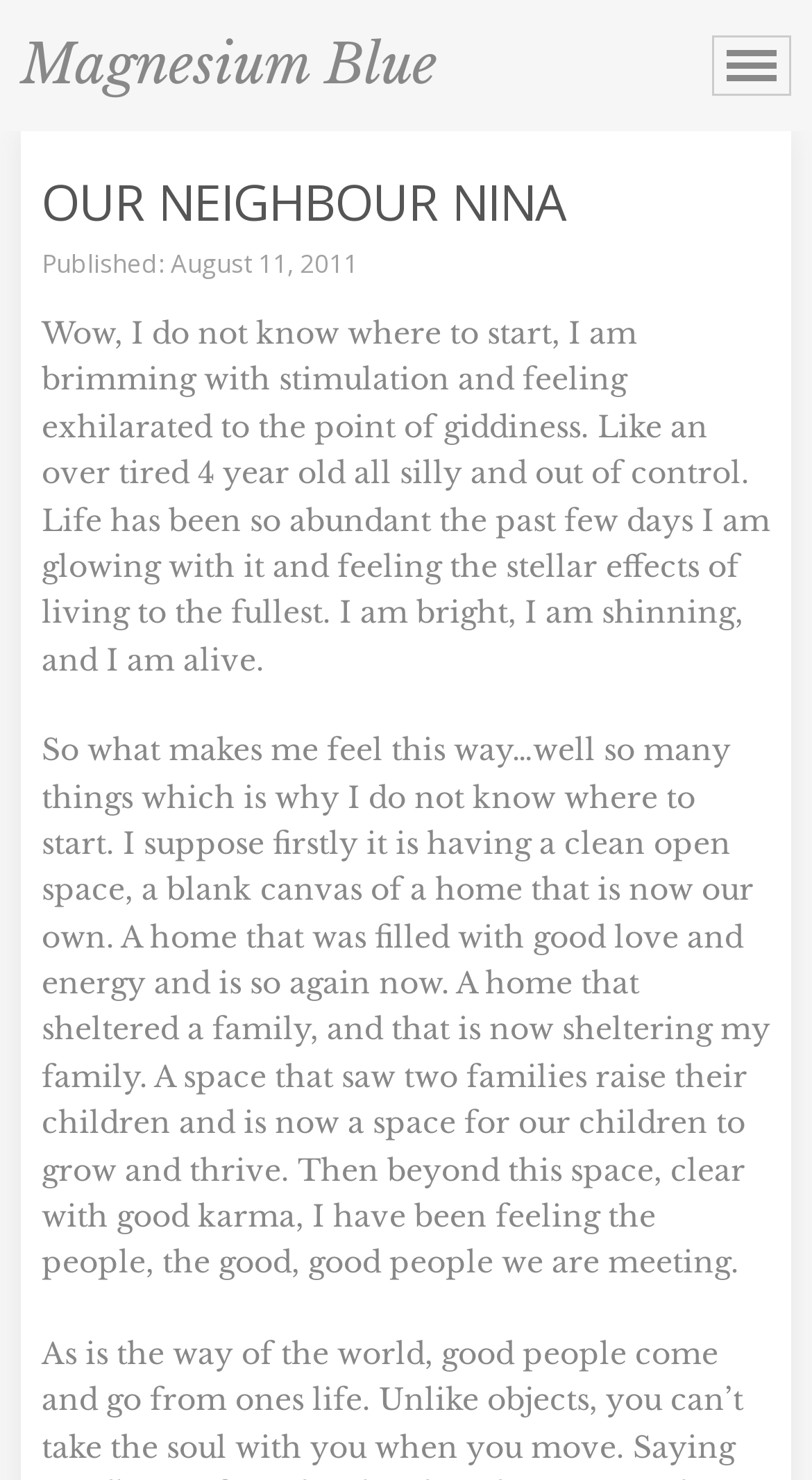What is the author's current living situation?
Please provide a full and detailed response to the question.

I analyzed the text of the article and found phrases such as 'a clean open space, a blank canvas of a home that is now our own' and 'a home that sheltered a family, and that is now sheltering my family', which suggest that the author has recently moved into a new home.